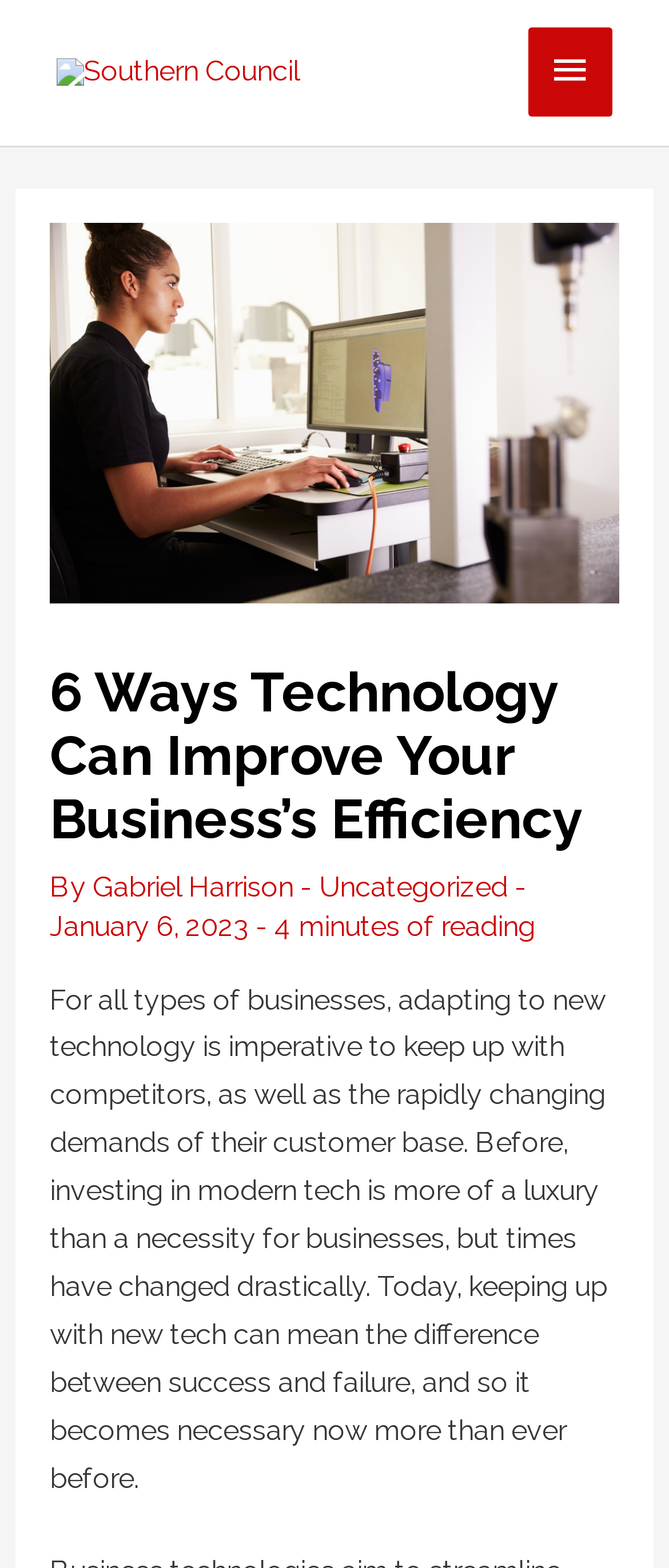Extract the primary heading text from the webpage.

6 Ways Technology Can Improve Your Business’s Efficiency